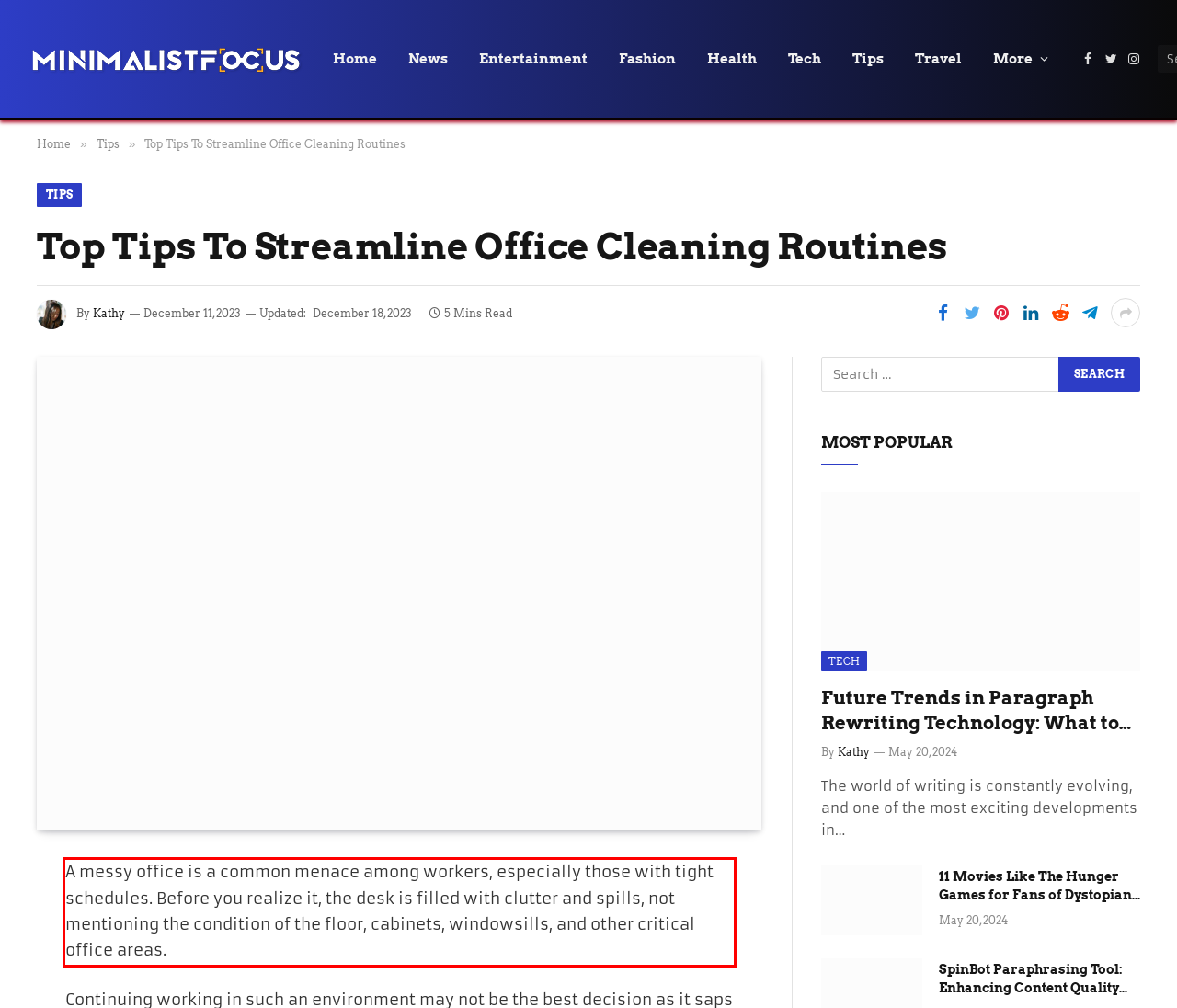The screenshot provided shows a webpage with a red bounding box. Apply OCR to the text within this red bounding box and provide the extracted content.

A messy office is a common menace among workers, especially those with tight schedules. Before you realize it, the desk is filled with clutter and spills, not mentioning the condition of the floor, cabinets, windowsills, and other critical office areas.